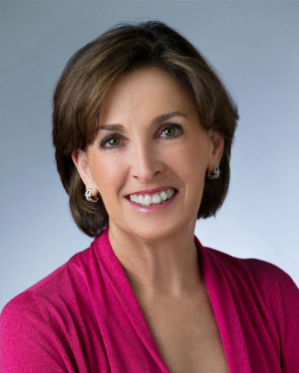What color is Lori Vise's top?
Using the image as a reference, answer the question with a short word or phrase.

Vibrant pink